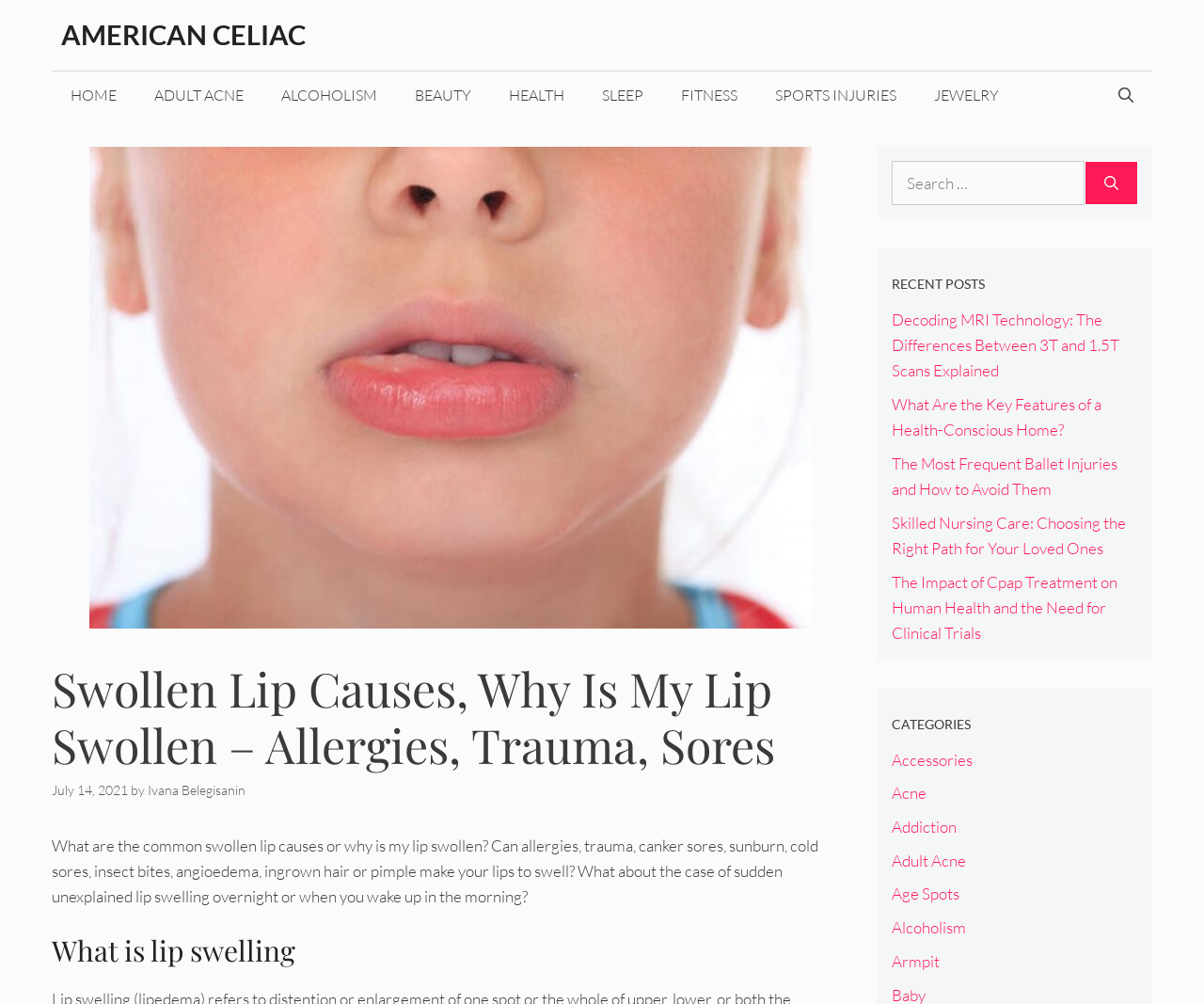Please identify the bounding box coordinates of the clickable region that I should interact with to perform the following instruction: "Search for a topic". The coordinates should be expressed as four float numbers between 0 and 1, i.e., [left, top, right, bottom].

[0.74, 0.16, 0.901, 0.205]